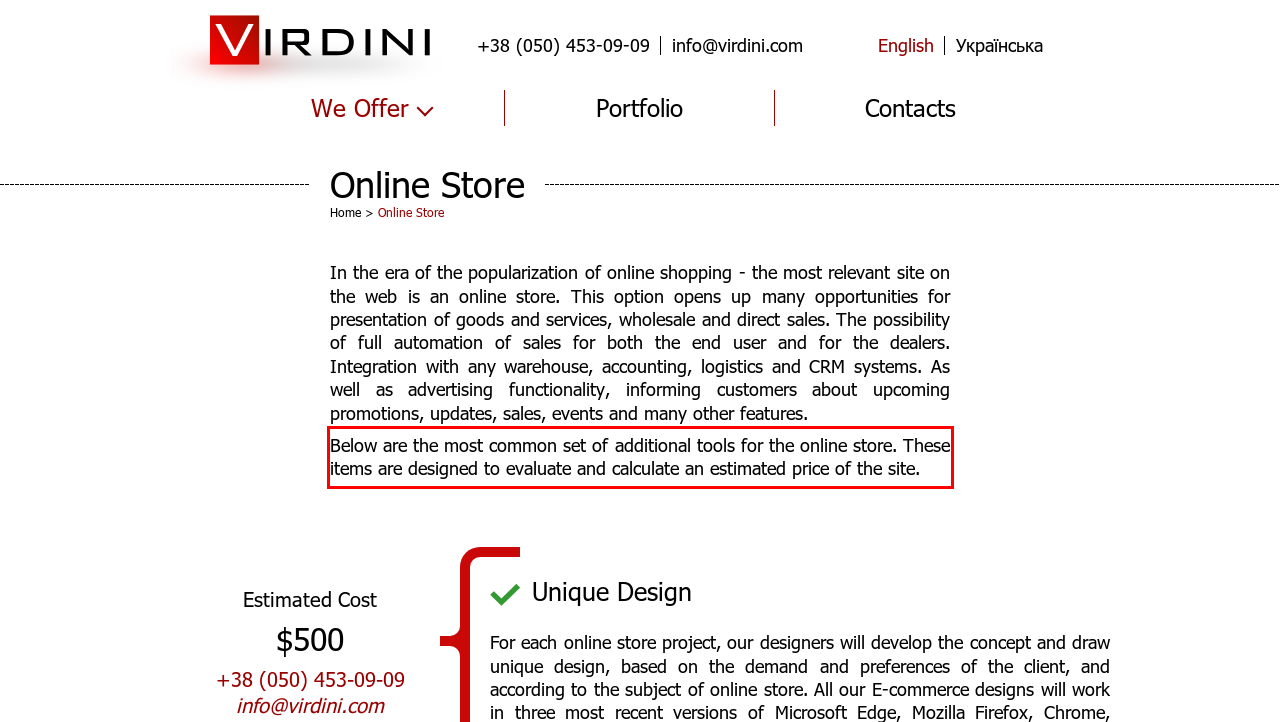Given a screenshot of a webpage with a red bounding box, extract the text content from the UI element inside the red bounding box.

Below are the most common set of additional tools for the online store. These items are designed to evaluate and calculate an estimated price of the site.